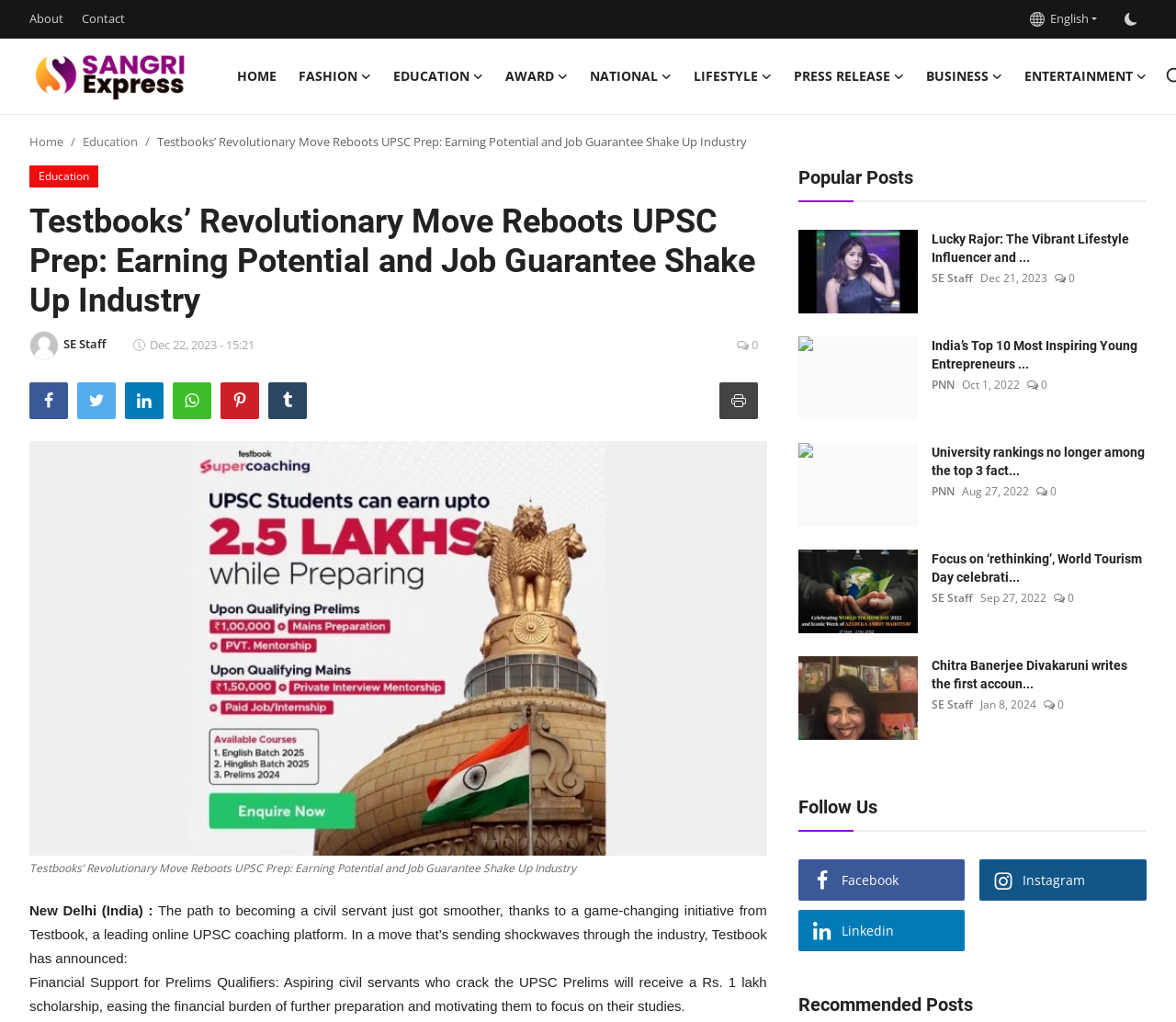Pinpoint the bounding box coordinates of the area that must be clicked to complete this instruction: "Read the 'Education' article".

[0.012, 0.213, 0.23, 0.253]